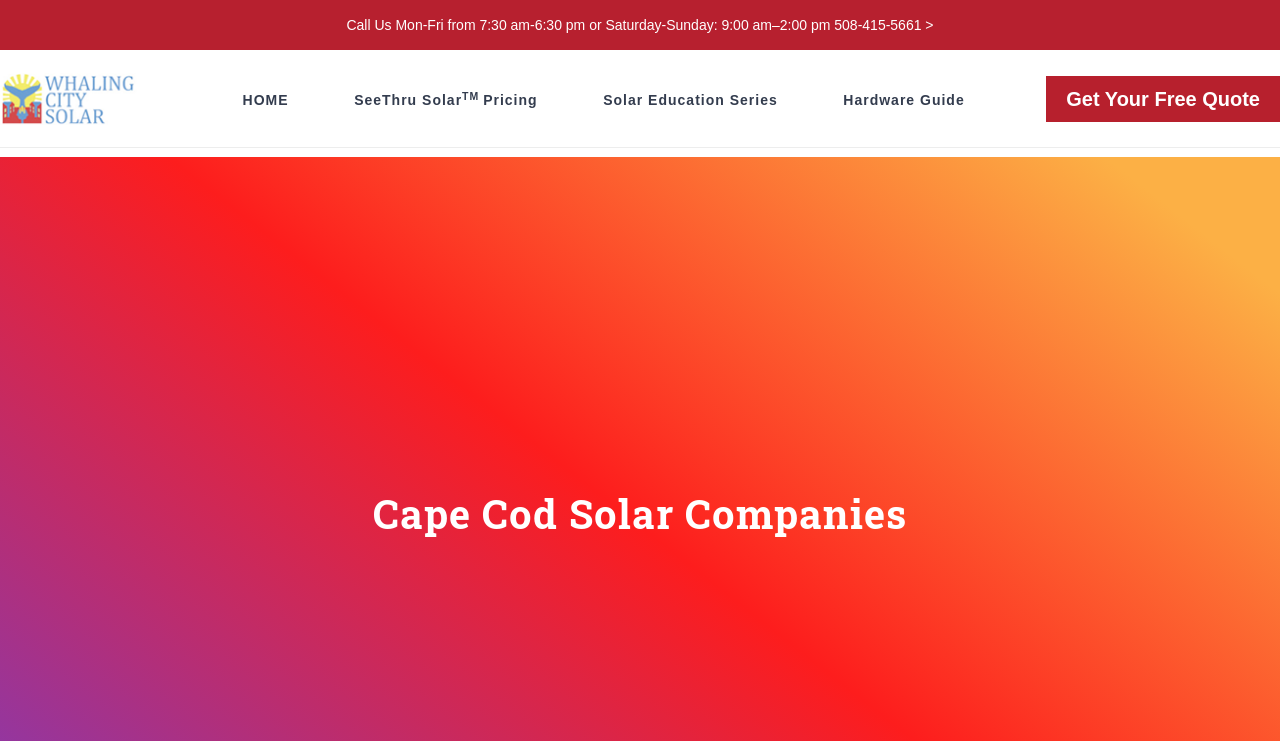Give a one-word or one-phrase response to the question:
What is the phone number to call?

508-415-5661